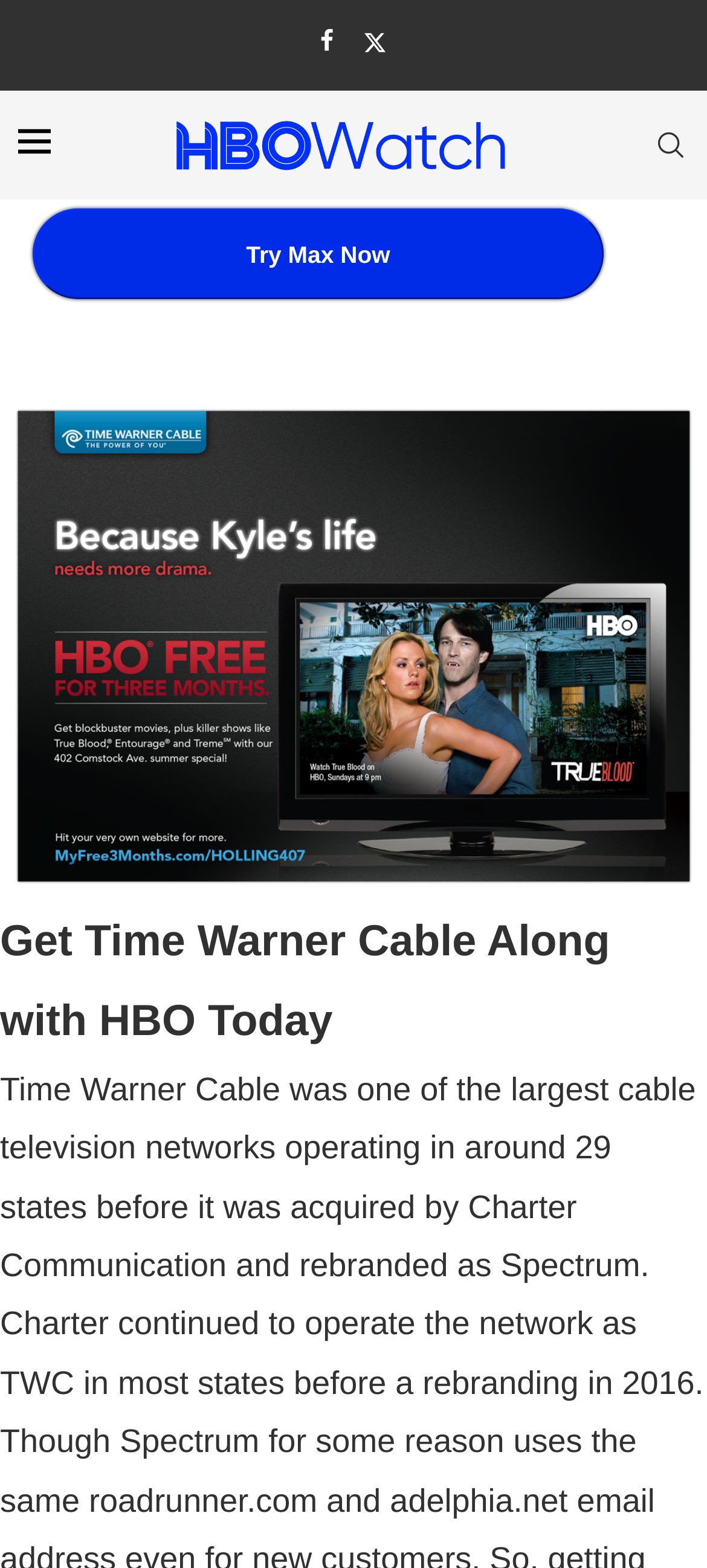Please answer the following query using a single word or phrase: 
How many social media links are there?

2